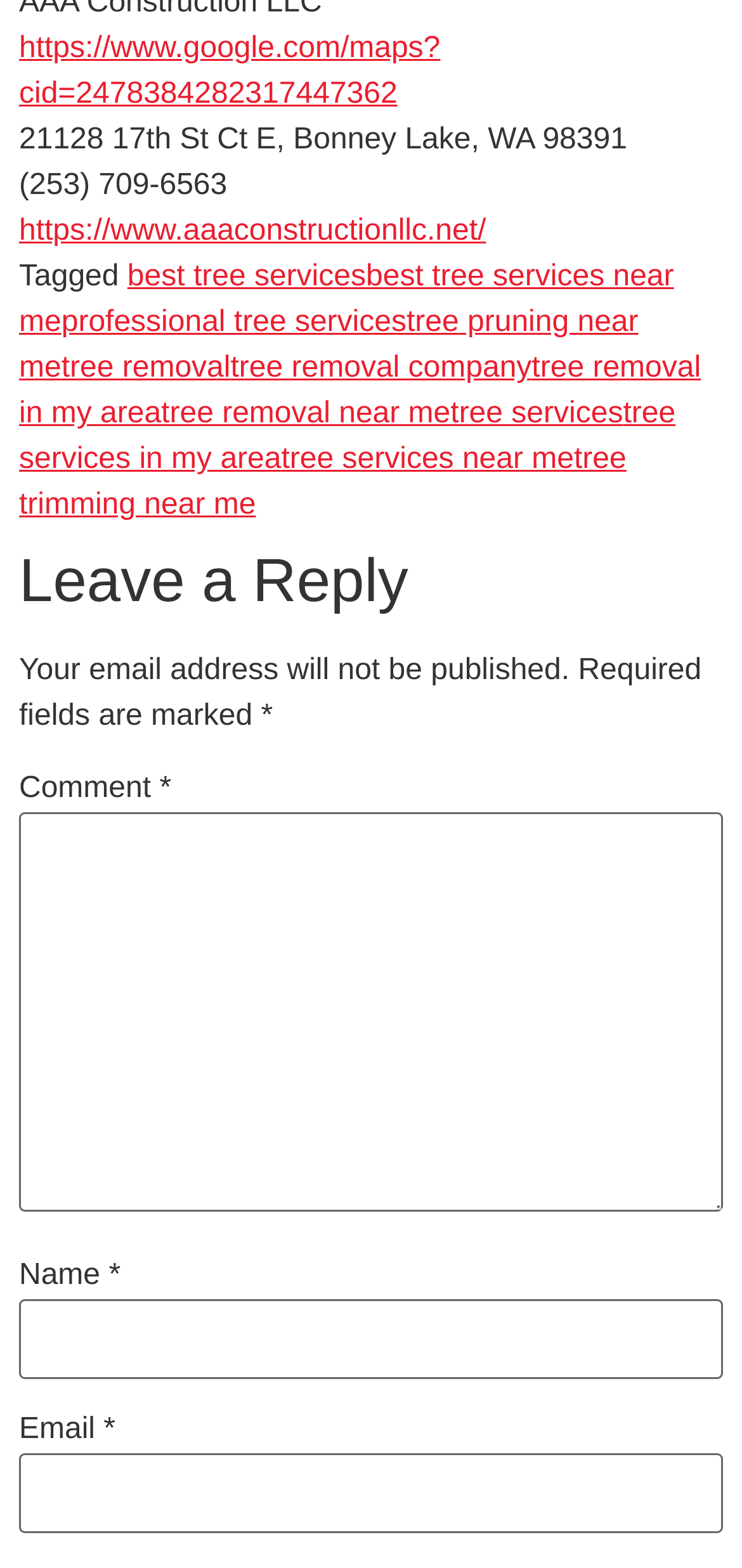Extract the bounding box coordinates for the HTML element that matches this description: "tree services". The coordinates should be four float numbers between 0 and 1, i.e., [left, top, right, bottom].

[0.607, 0.254, 0.84, 0.274]